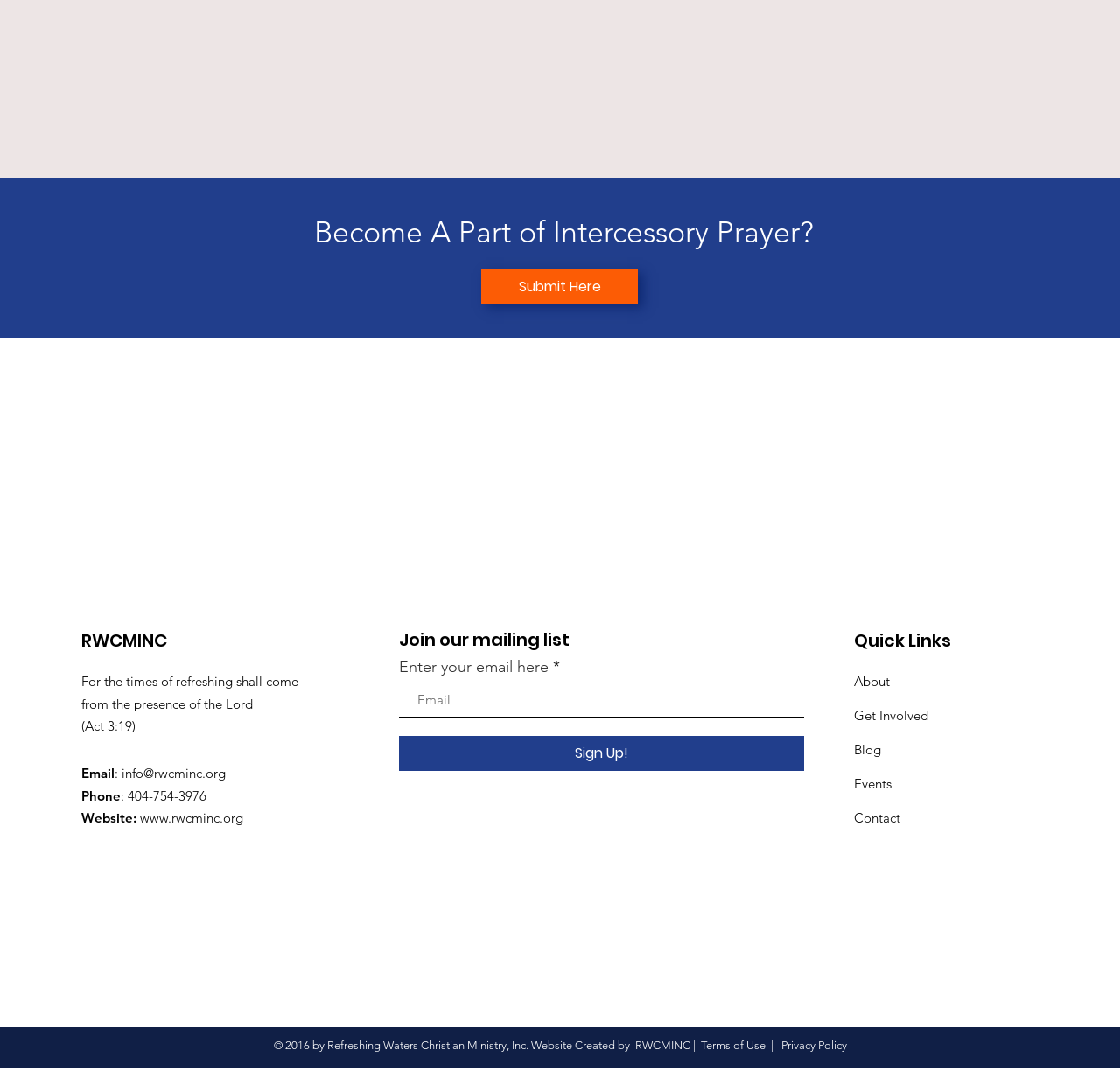Can you pinpoint the bounding box coordinates for the clickable element required for this instruction: "Enter email address"? The coordinates should be four float numbers between 0 and 1, i.e., [left, top, right, bottom].

[0.356, 0.637, 0.718, 0.67]